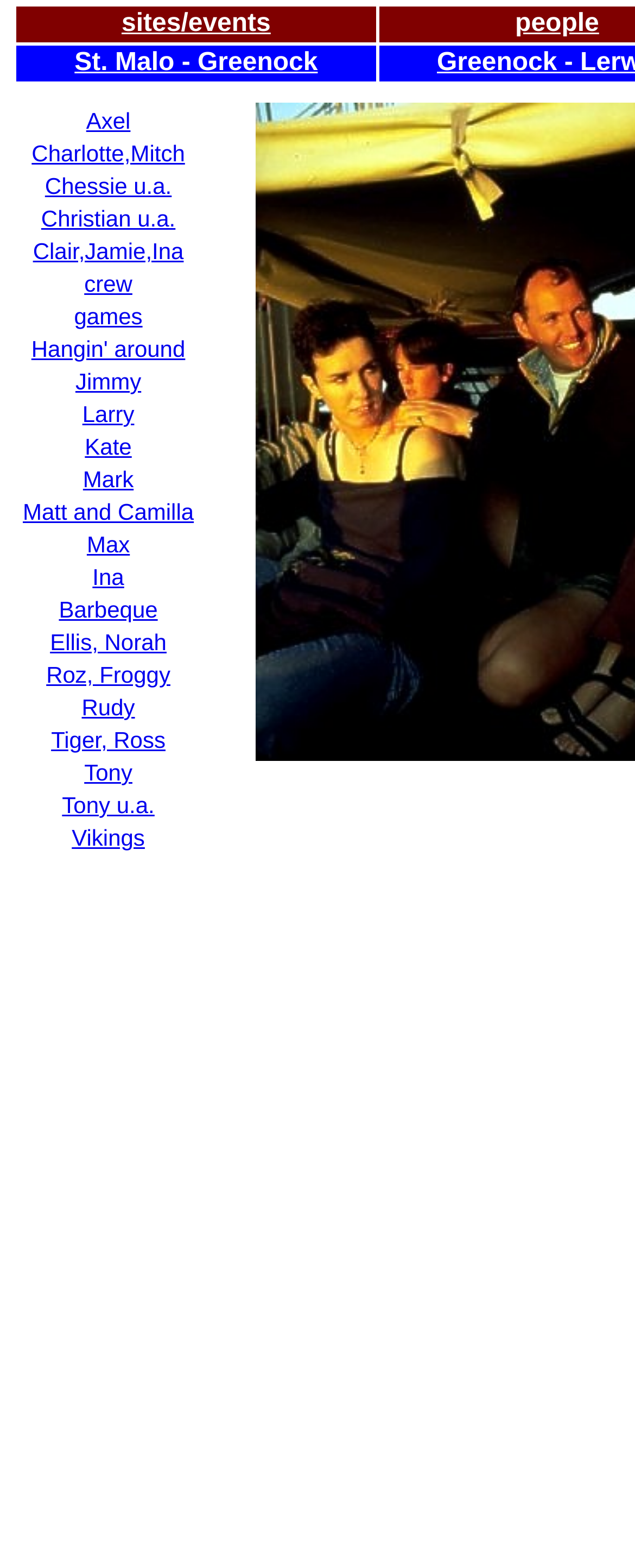Highlight the bounding box coordinates of the element that should be clicked to carry out the following instruction: "click on sites and events". The coordinates must be given as four float numbers ranging from 0 to 1, i.e., [left, top, right, bottom].

[0.191, 0.006, 0.426, 0.024]